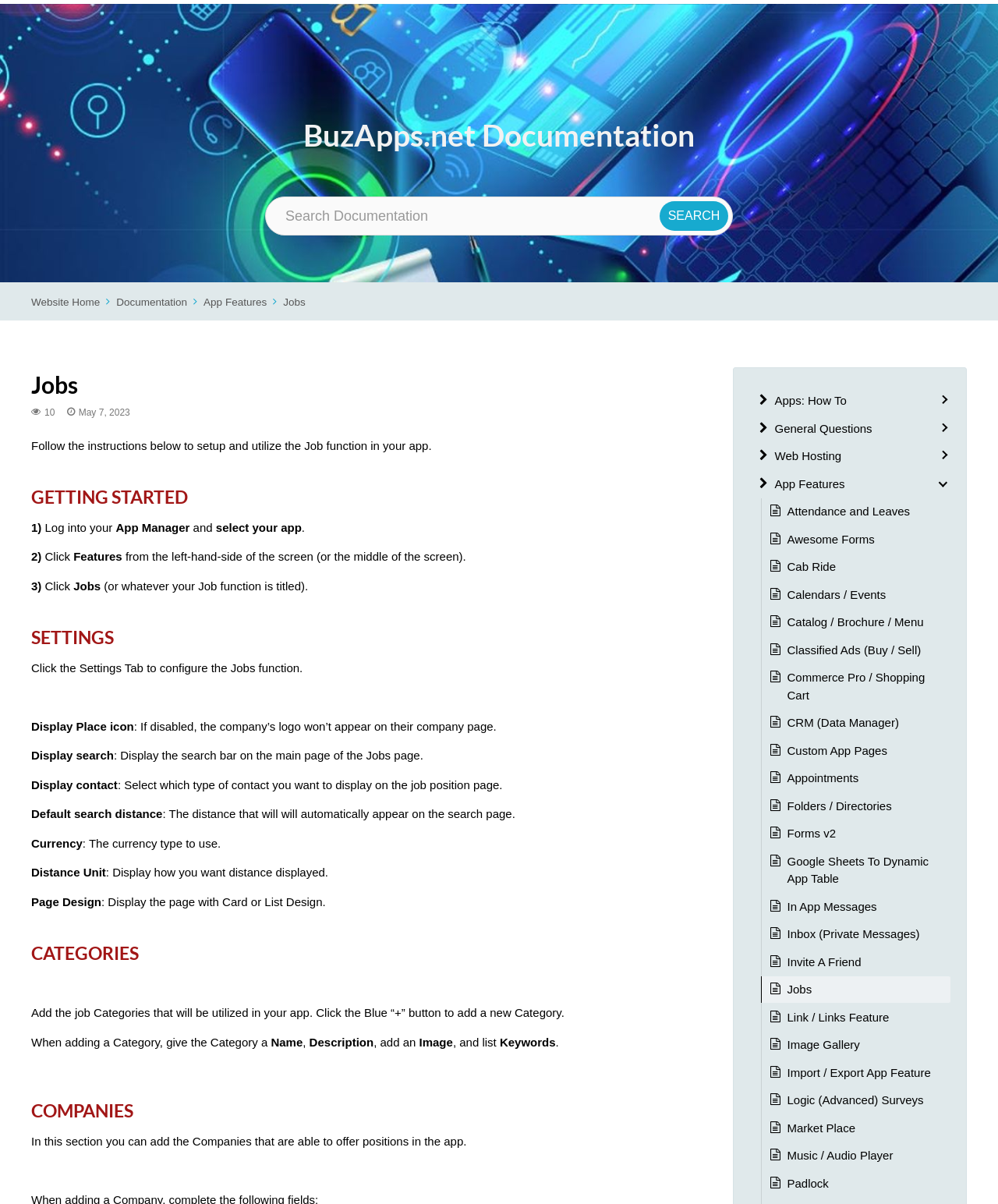Determine the bounding box for the described HTML element: "Link / Links Feature". Ensure the coordinates are four float numbers between 0 and 1 in the format [left, top, right, bottom].

[0.789, 0.837, 0.891, 0.853]